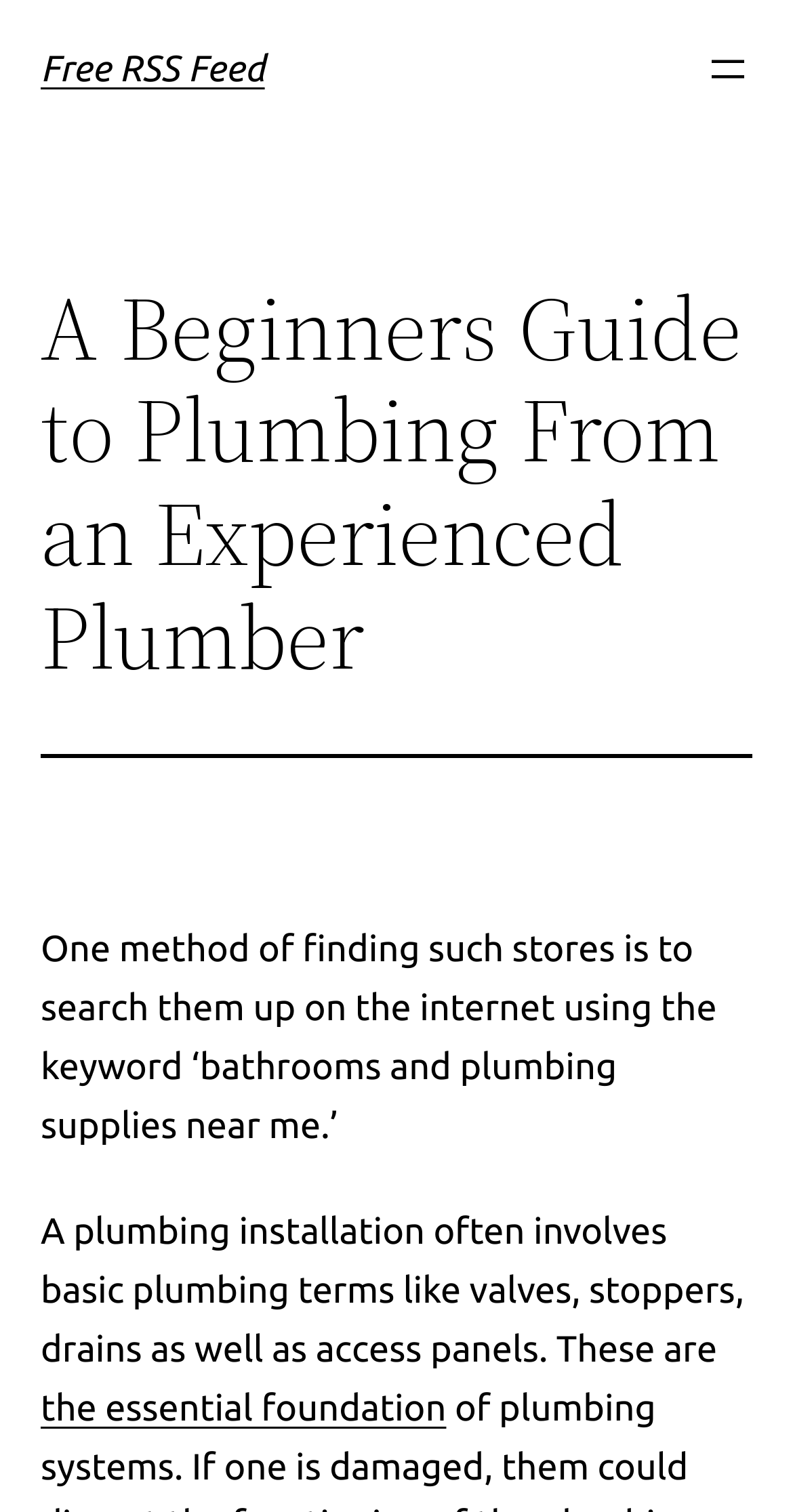Please find and give the text of the main heading on the webpage.

Free RSS Feed